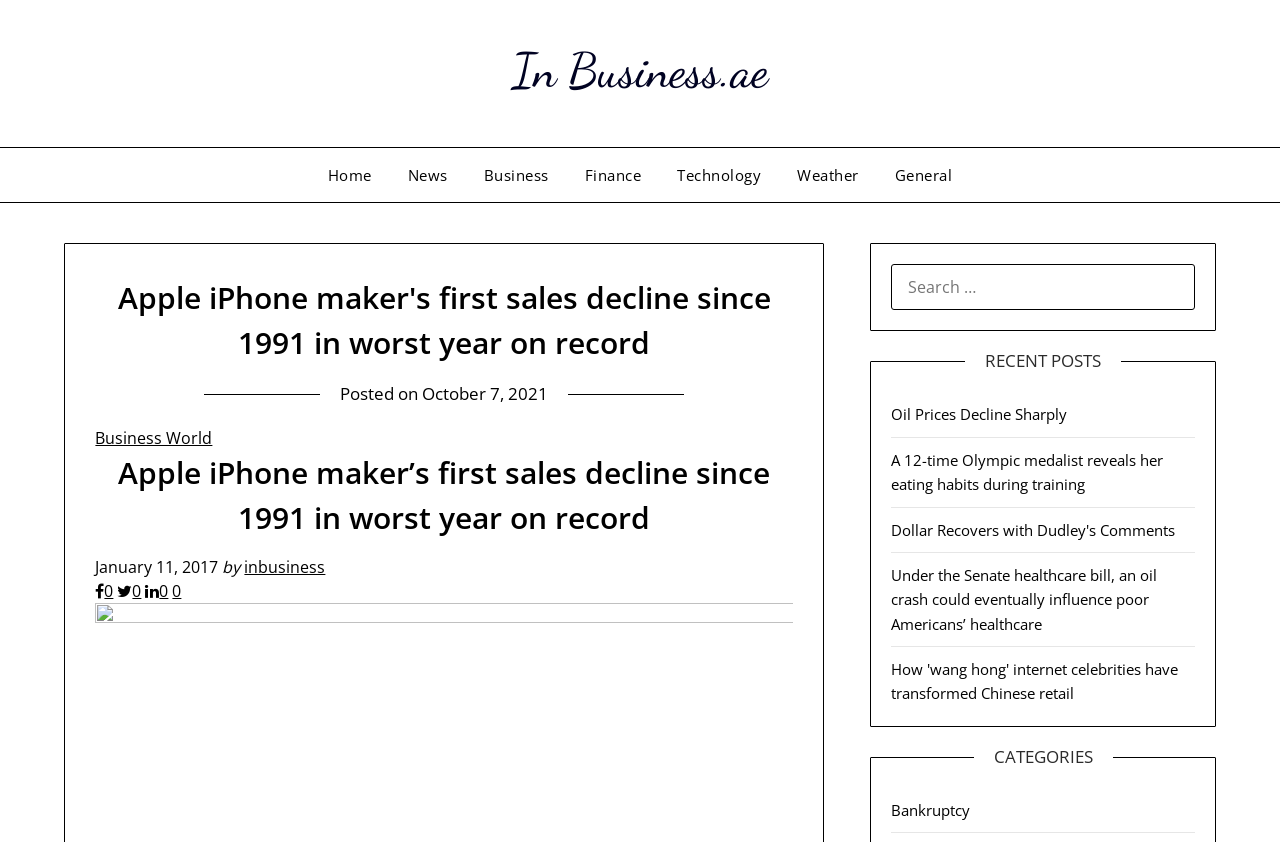What is the purpose of the search box?
Please respond to the question with a detailed and well-explained answer.

I determined the purpose of the search box by looking at its location and label. The search box is located at the top right corner of the webpage, and it has a label 'SEARCH FOR:' above it. This suggests that the search box is intended for users to search for specific articles or topics on the website.